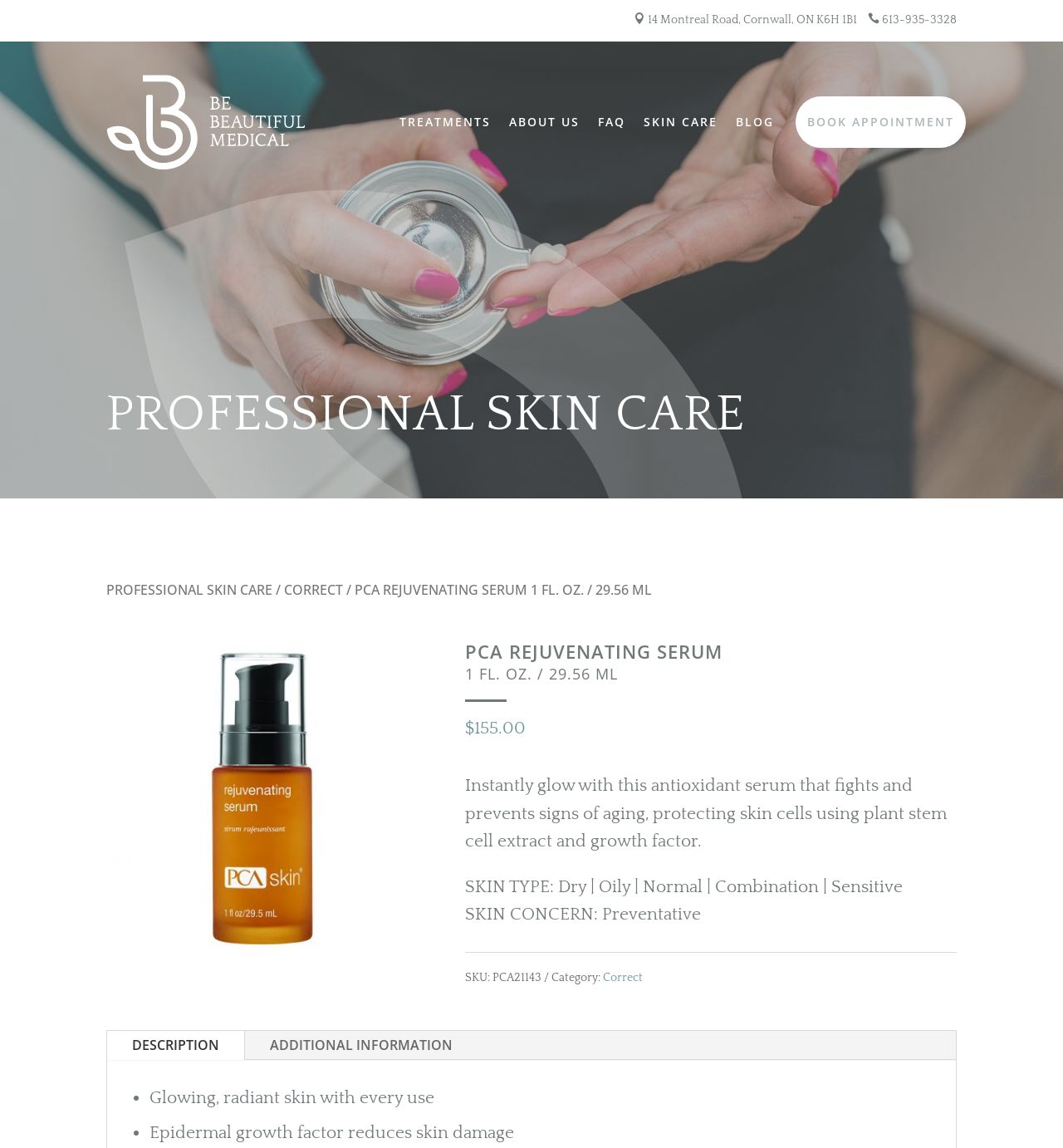What is the phone number of Be Beautiful Medical?
Answer the question with a detailed explanation, including all necessary information.

I found the phone number by looking at the link element with the OCR text '613-935-3328' located at the top of the webpage, which is likely to be the contact information section.